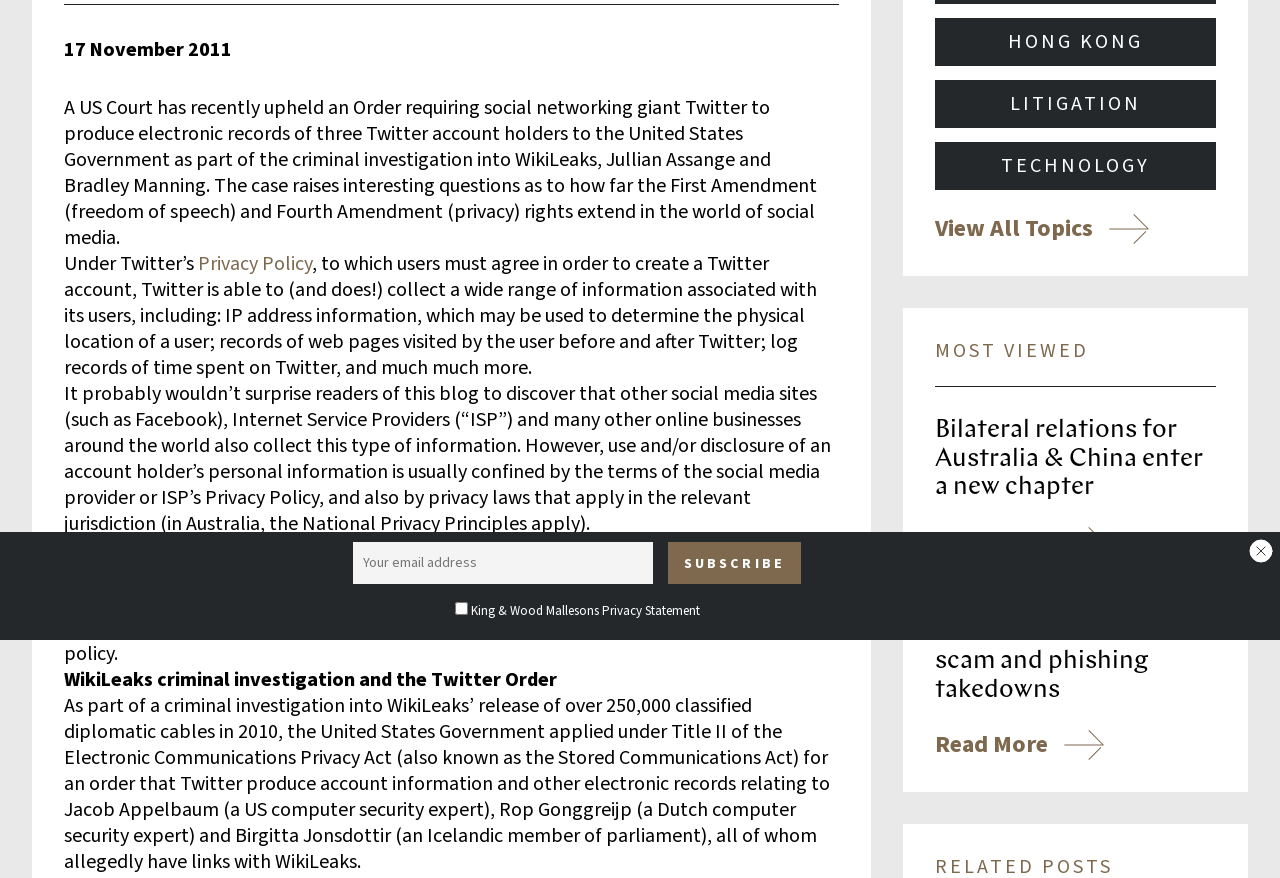Predict the bounding box of the UI element that fits this description: "Read More".

[0.731, 0.6, 0.863, 0.634]